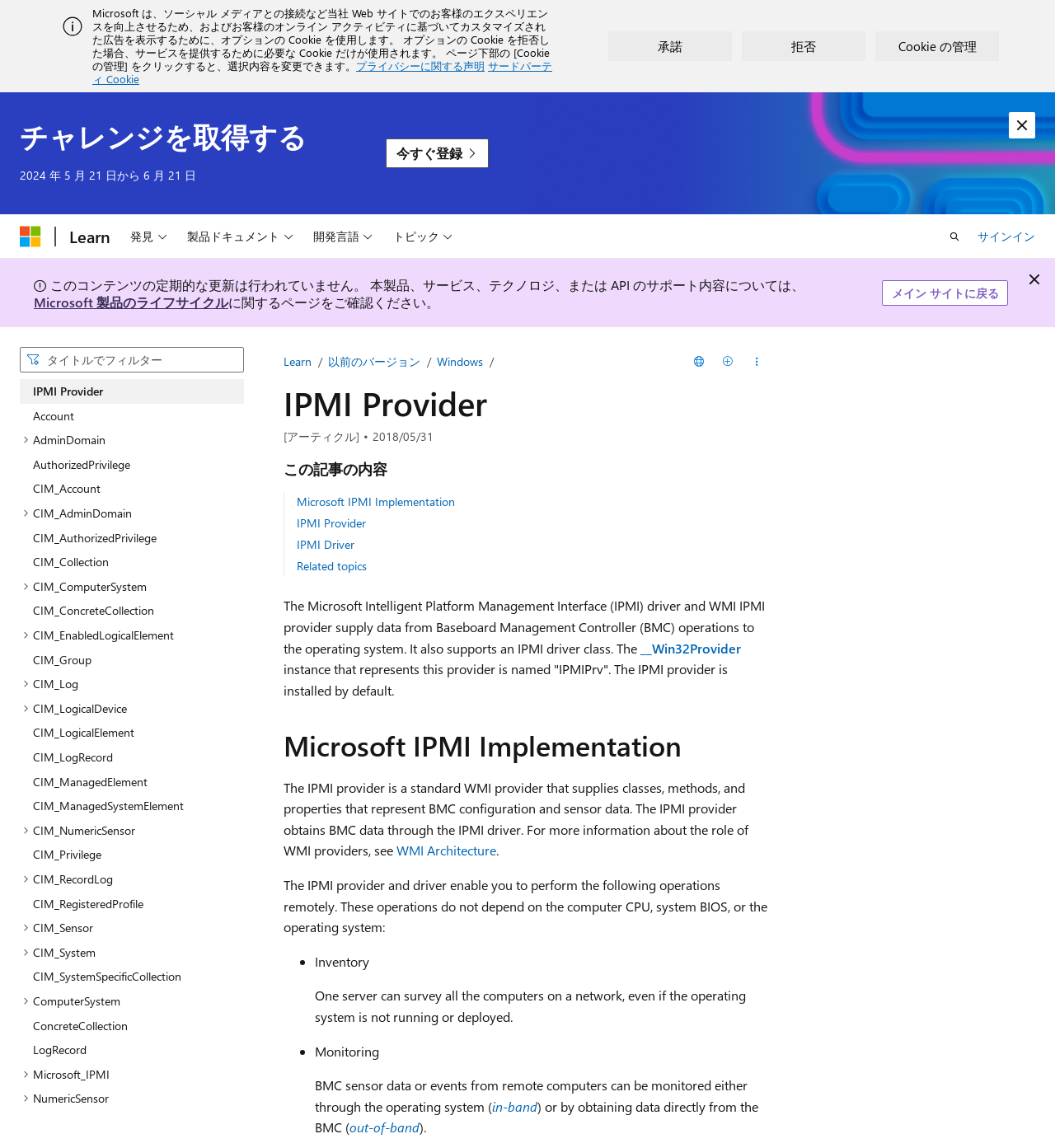Locate the bounding box coordinates of the element that should be clicked to fulfill the instruction: "Search in the search bar".

[0.019, 0.302, 0.231, 0.325]